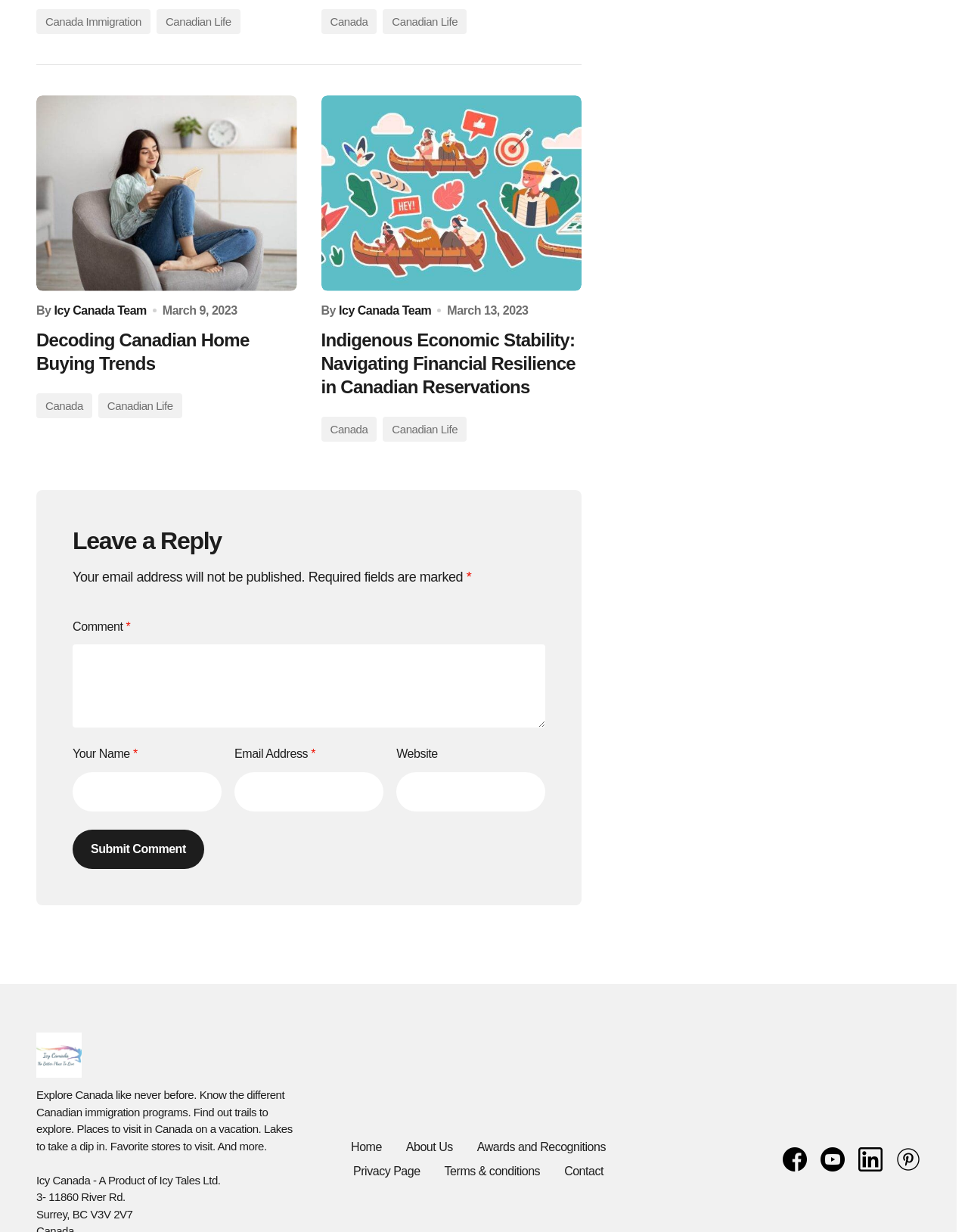What is the topic of the second article?
Using the screenshot, give a one-word or short phrase answer.

Indigenous Economic Stability